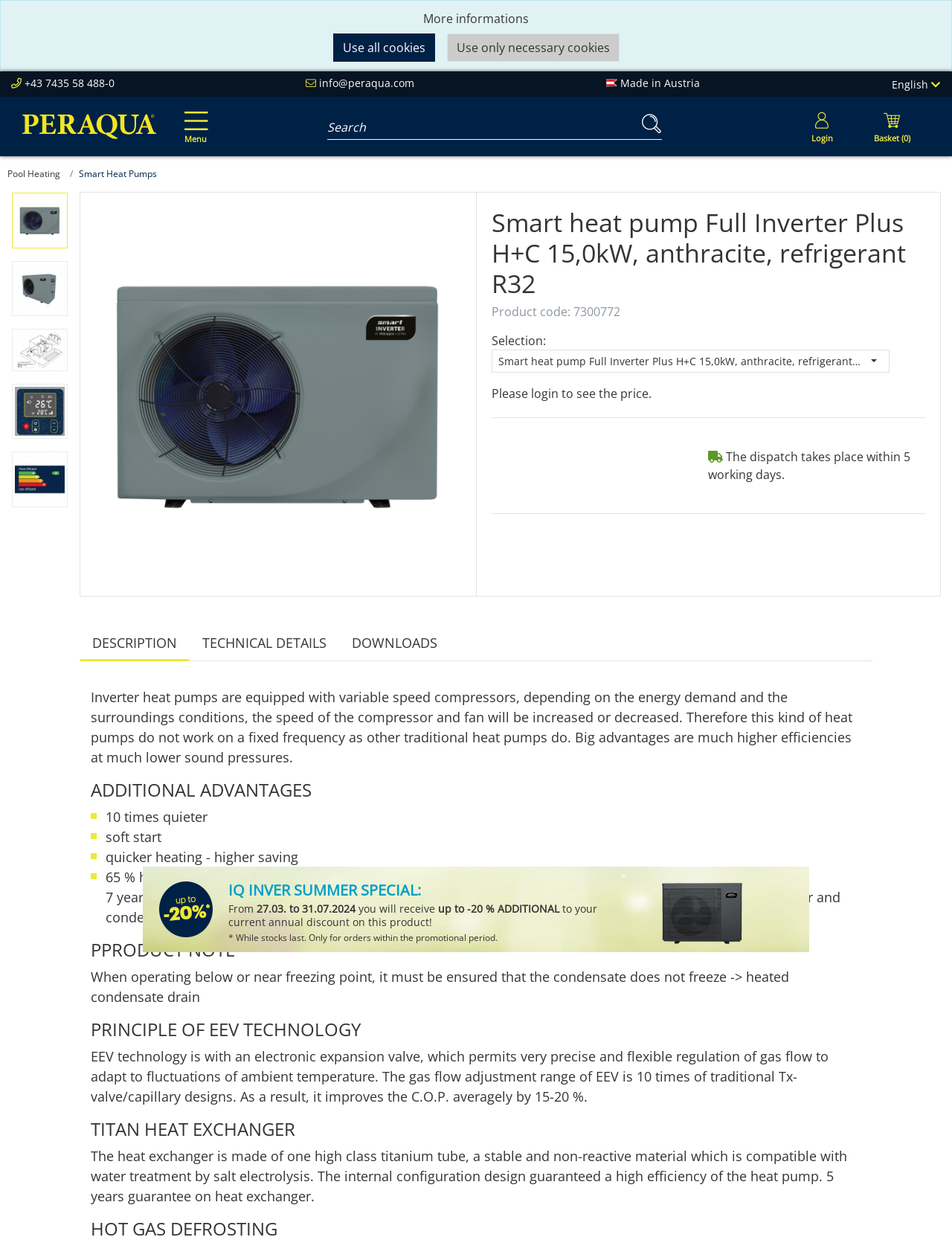Use a single word or phrase to answer the following:
What is the guarantee period for the compressor and heat exchanger?

7 years